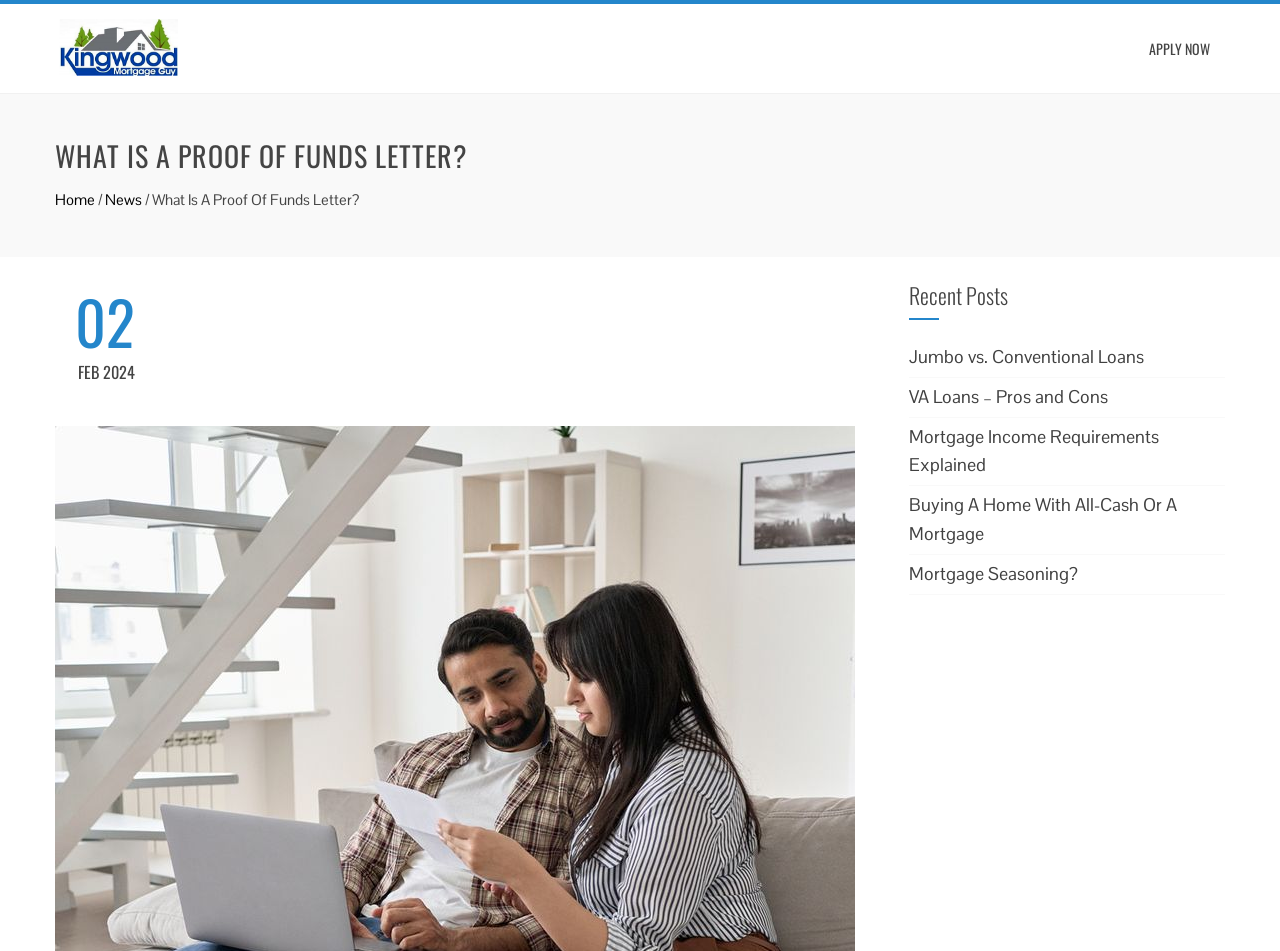Select the bounding box coordinates of the element I need to click to carry out the following instruction: "Visit the 'Home' page".

[0.043, 0.199, 0.074, 0.219]